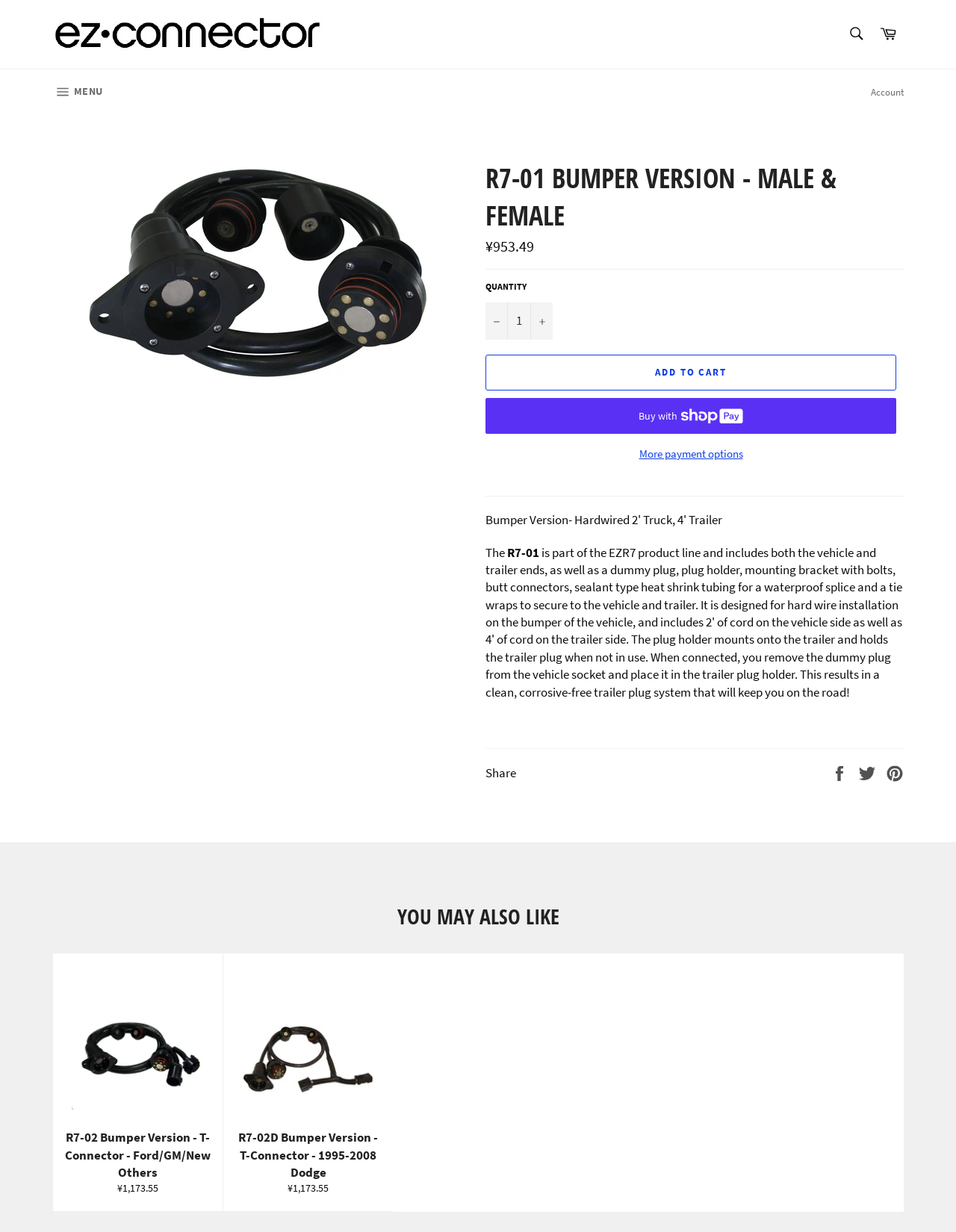What is the price of the R7-01 Bumper Version?
Provide an in-depth and detailed explanation in response to the question.

I found the price by looking at the text 'Regular price ¥953.49' which is located below the product title 'R7-01 BUMPER VERSION - MALE & FEMALE'.